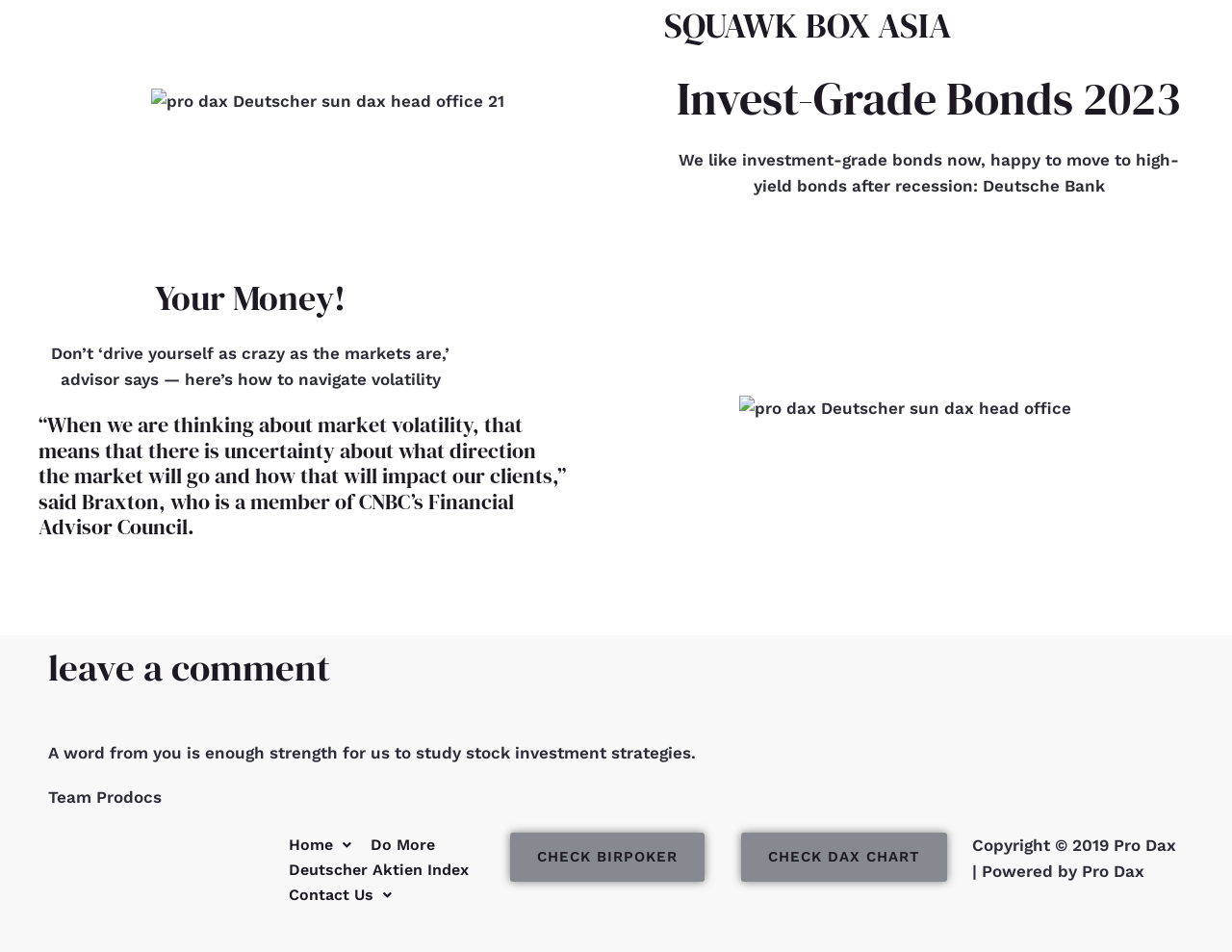Who is the author of the quote?
Make sure to answer the question with a detailed and comprehensive explanation.

The author of the quote can be determined by looking at the text that follows the quote. The quote is attributed to Braxton, who is a member of CNBC's Financial Advisor Council.